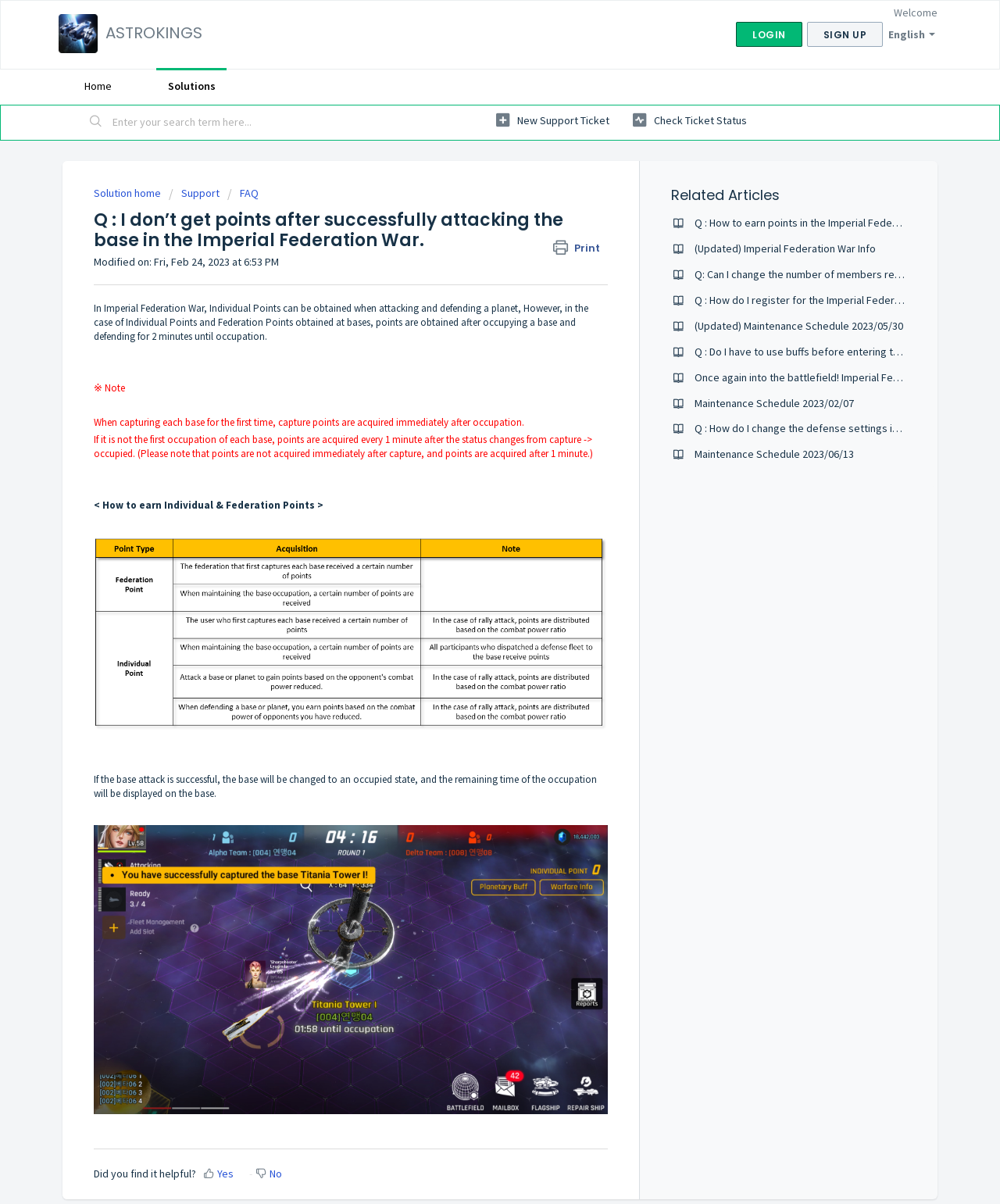Generate a thorough explanation of the webpage's elements.

This webpage appears to be a support article or FAQ page for a game called ASTROKINGS. At the top left corner, there is a logo and a heading with the game's name. To the right of the logo, there is a horizontal tab list with an option for English. Below the logo, there is a welcome message and links to login and sign up.

The main content of the page is divided into sections. The first section has a heading that asks a question about earning points in the Imperial Federation War. Below the heading, there is a block of text that explains how individual points are obtained in the game. The text is divided into paragraphs, with some paragraphs having bold or emphasized text.

To the right of the main content, there are links to related articles and support tickets. There is also a search bar at the top right corner of the page.

The page has a clean and organized layout, with clear headings and concise text. There are several images on the page, including a logo and icons for printing and downloading. The images are scattered throughout the page, often accompanying links or buttons.

At the bottom of the page, there is a section that asks if the user found the article helpful, with options to respond yes or no. There are also links to download and related articles. The related articles section has several links to other support articles, including ones about earning points in the Imperial Federation War and maintenance schedules.